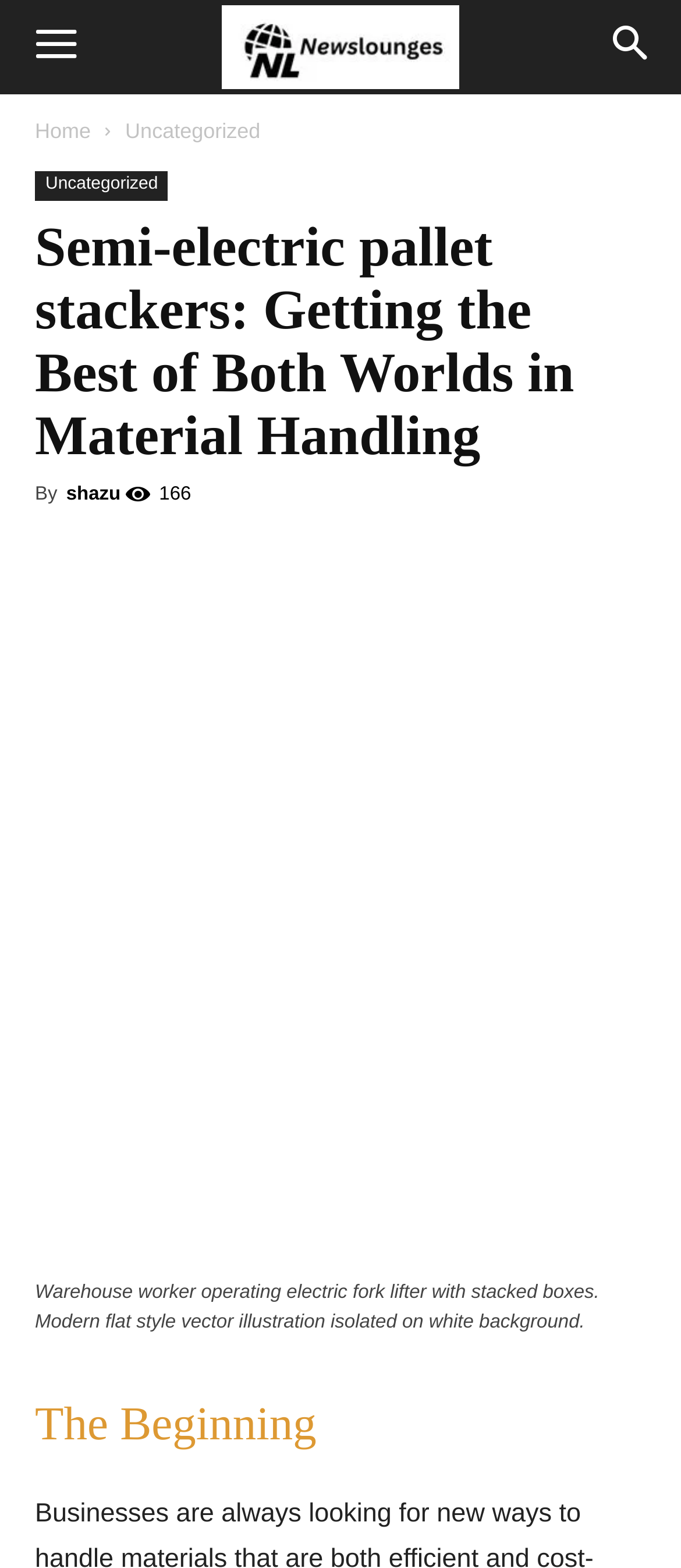Elaborate on the different components and information displayed on the webpage.

The webpage appears to be an article about semi-electric pallet stackers in material handling. At the top left, there is a link with an icon, followed by an image of "News Lounges" in the top center. On the top right, there is another link with an icon. Below these elements, there are three links: "Home", "Uncategorized", and another "Uncategorized".

The main content of the webpage is a header section that spans almost the entire width of the page. It contains a heading that reads "Semi-electric pallet stackers: Getting the Best of Both Worlds in Material Handling". Below the heading, there is a line of text that includes the author's name, "shazu", and the date "166". 

To the right of the author's information, there are six social media links, each represented by an icon. Below these links, there is a large figure that takes up most of the page's width. The figure contains an image of a warehouse worker operating an electric fork lifter with stacked boxes, accompanied by a caption that describes the image.

Finally, at the bottom of the page, there is a heading that reads "The Beginning", which likely marks the start of the article's content.